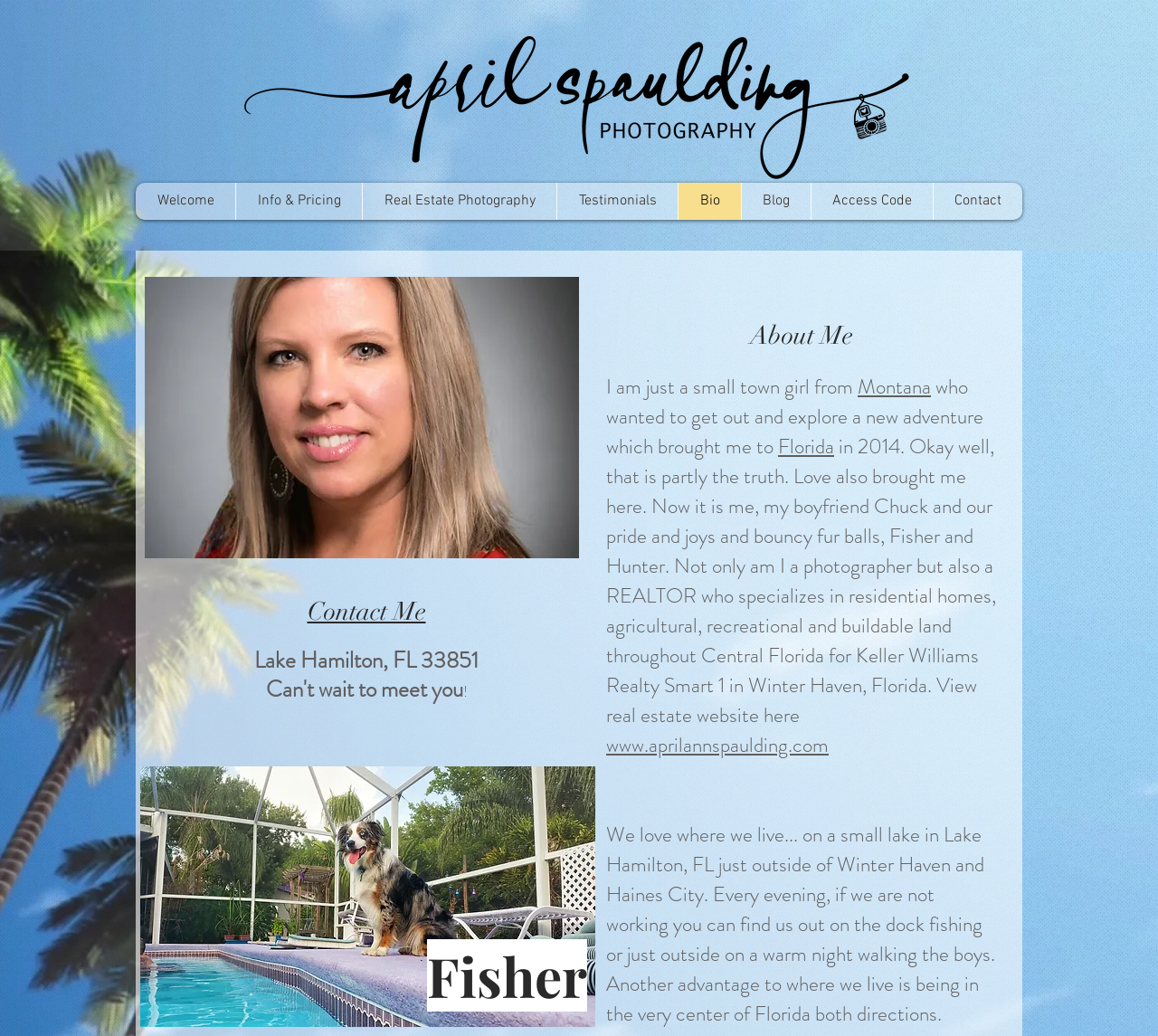What is the name of April Spaulding's dog?
Analyze the image and provide a thorough answer to the question.

The text on the webpage mentions that April Spaulding has 'our pride and joys and bouncy fur balls, Fisher and Hunter', which suggests that Fisher is one of her dogs.